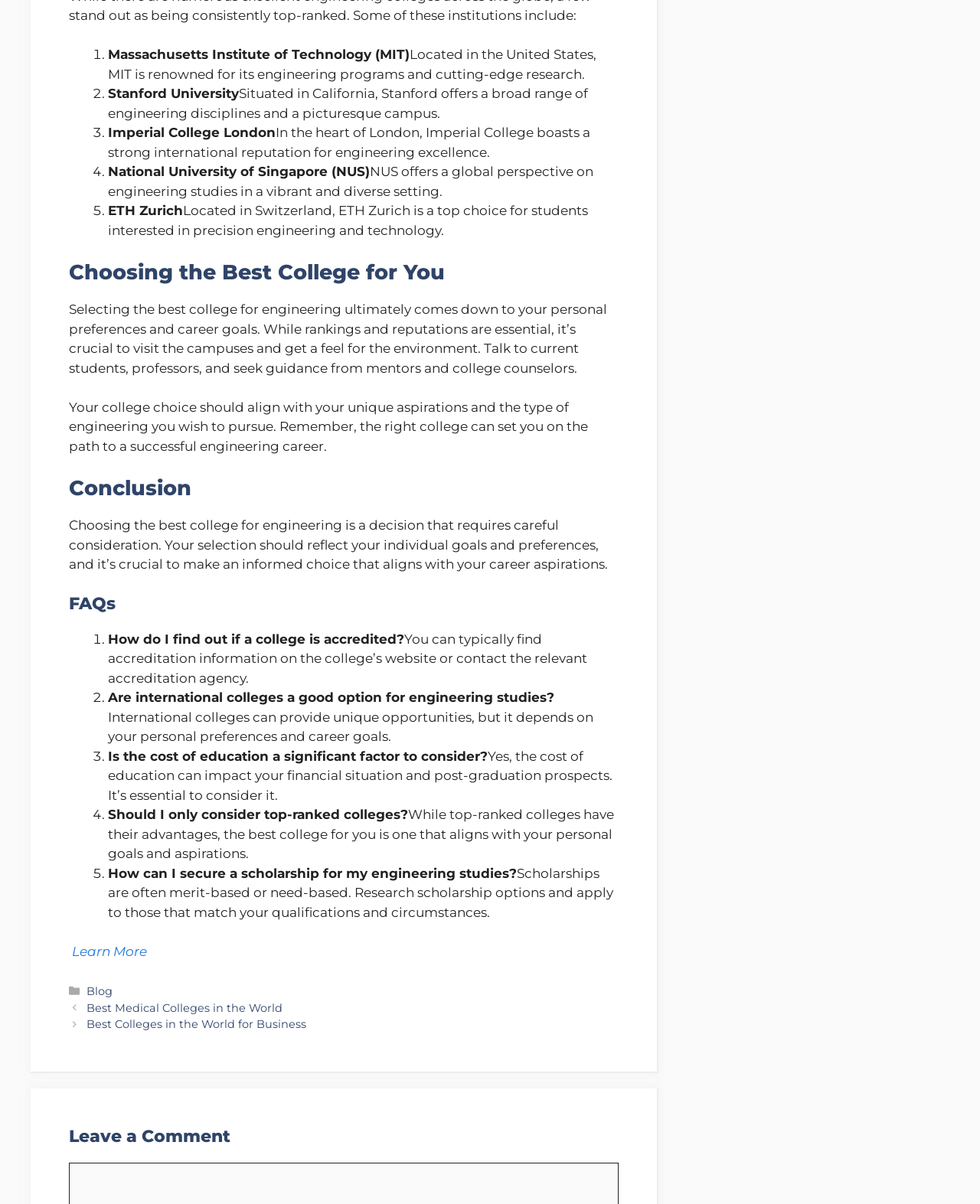Find the bounding box coordinates for the area you need to click to carry out the instruction: "Enter your name". The coordinates should be four float numbers between 0 and 1, indicated as [left, top, right, bottom].

[0.07, 0.137, 0.367, 0.167]